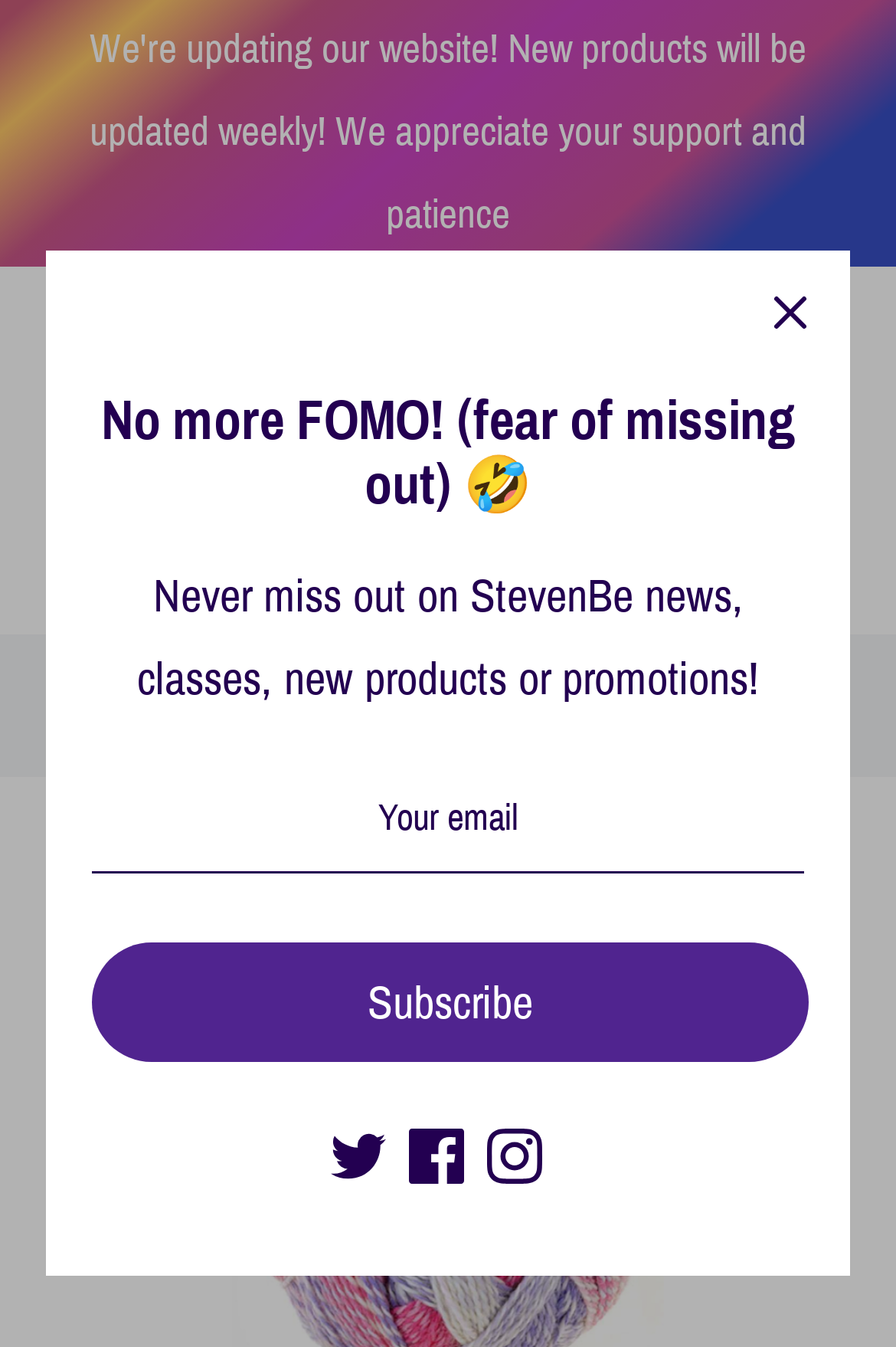Could you please study the image and provide a detailed answer to the question:
How many social media links are there?

I counted the number of social media links at the bottom of the page and found three links: Twitter, Facebook, and Instagram.